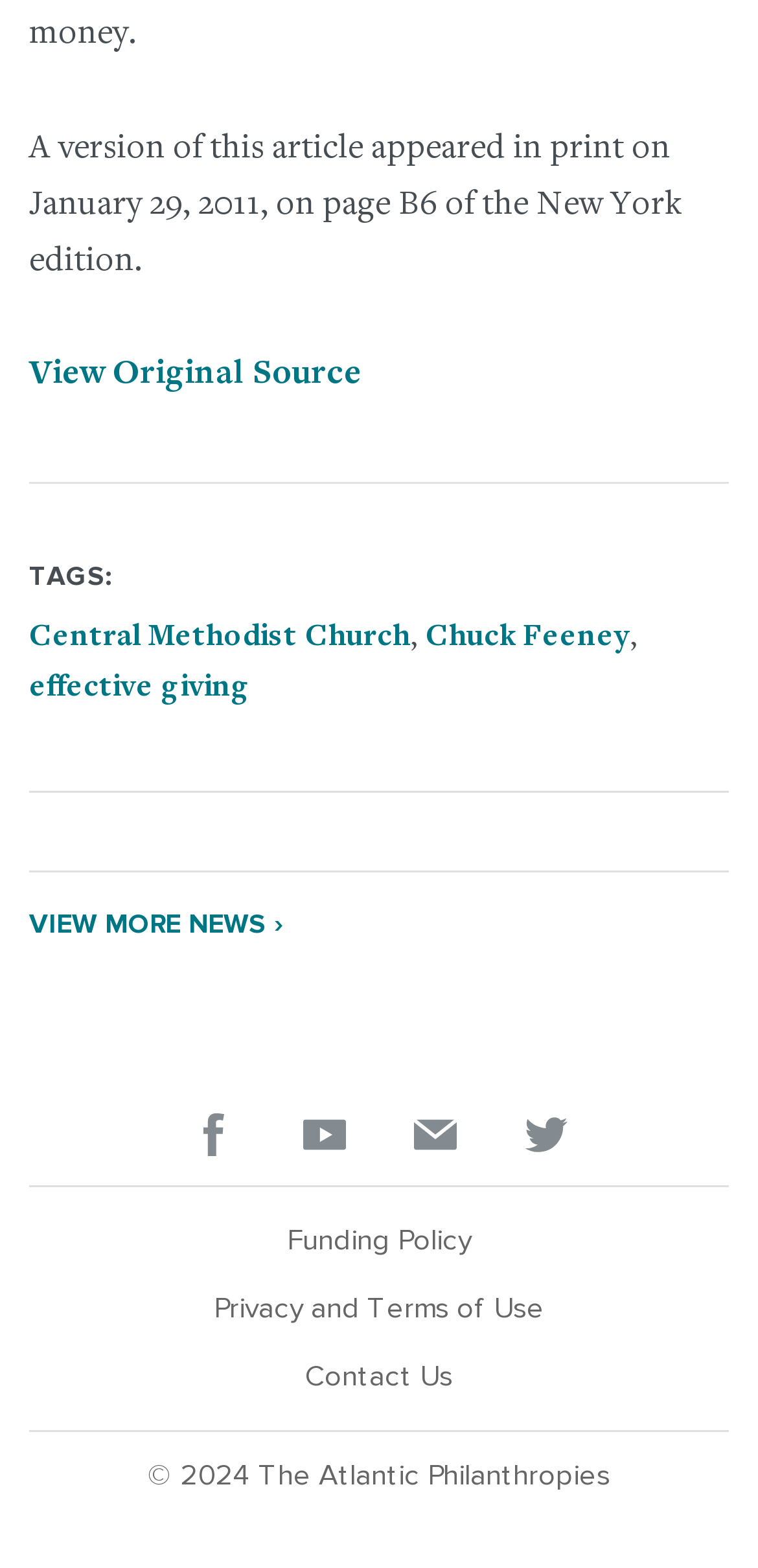Find the bounding box coordinates of the clickable area that will achieve the following instruction: "Explore related resources".

[0.038, 0.557, 0.962, 0.624]